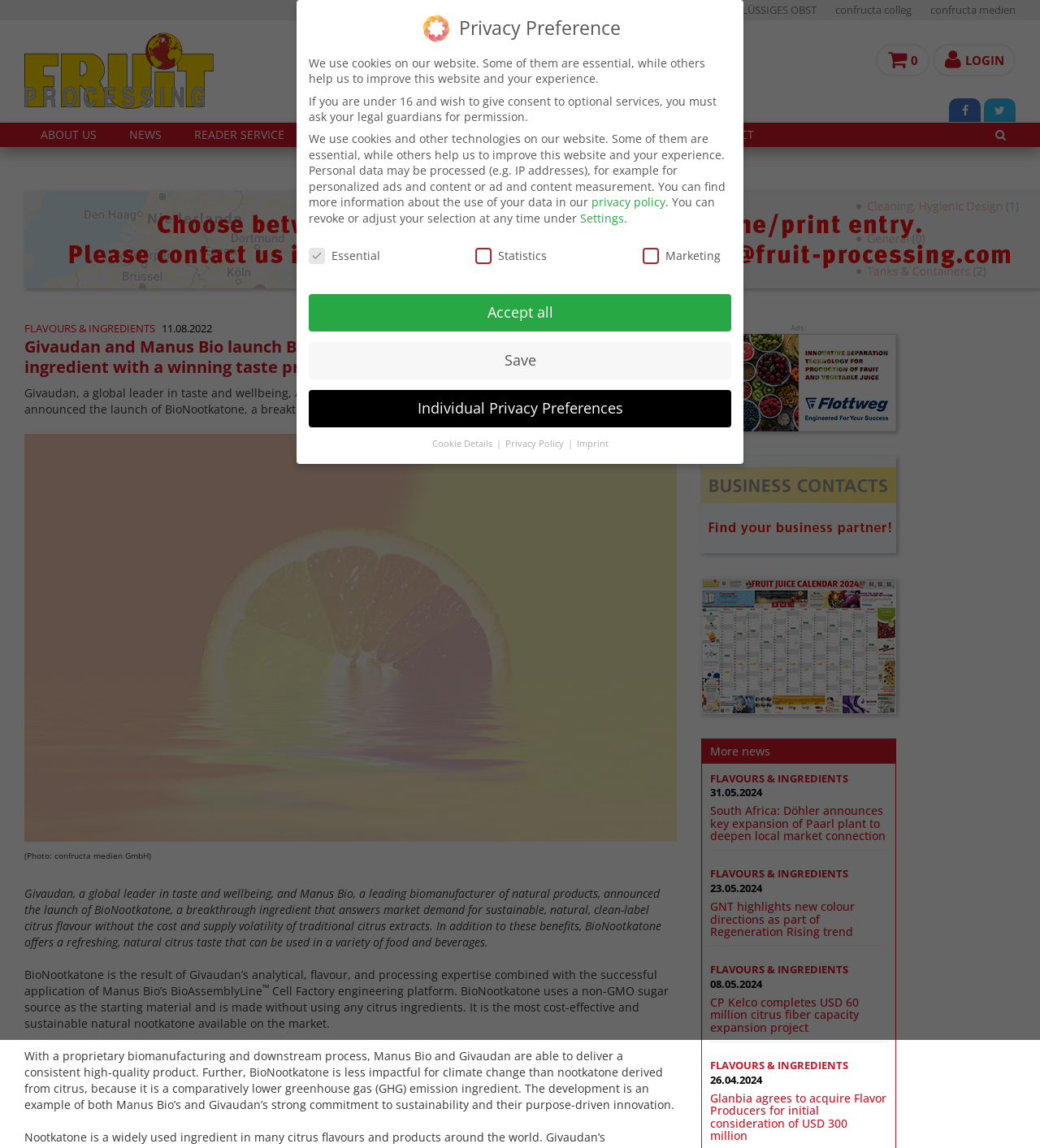Determine the bounding box coordinates in the format (top-left x, top-left y, bottom-right x, bottom-right y). Ensure all values are floating point numbers between 0 and 1. Identify the bounding box of the UI element described by: parent_node: Ads:

[0.674, 0.397, 0.862, 0.482]